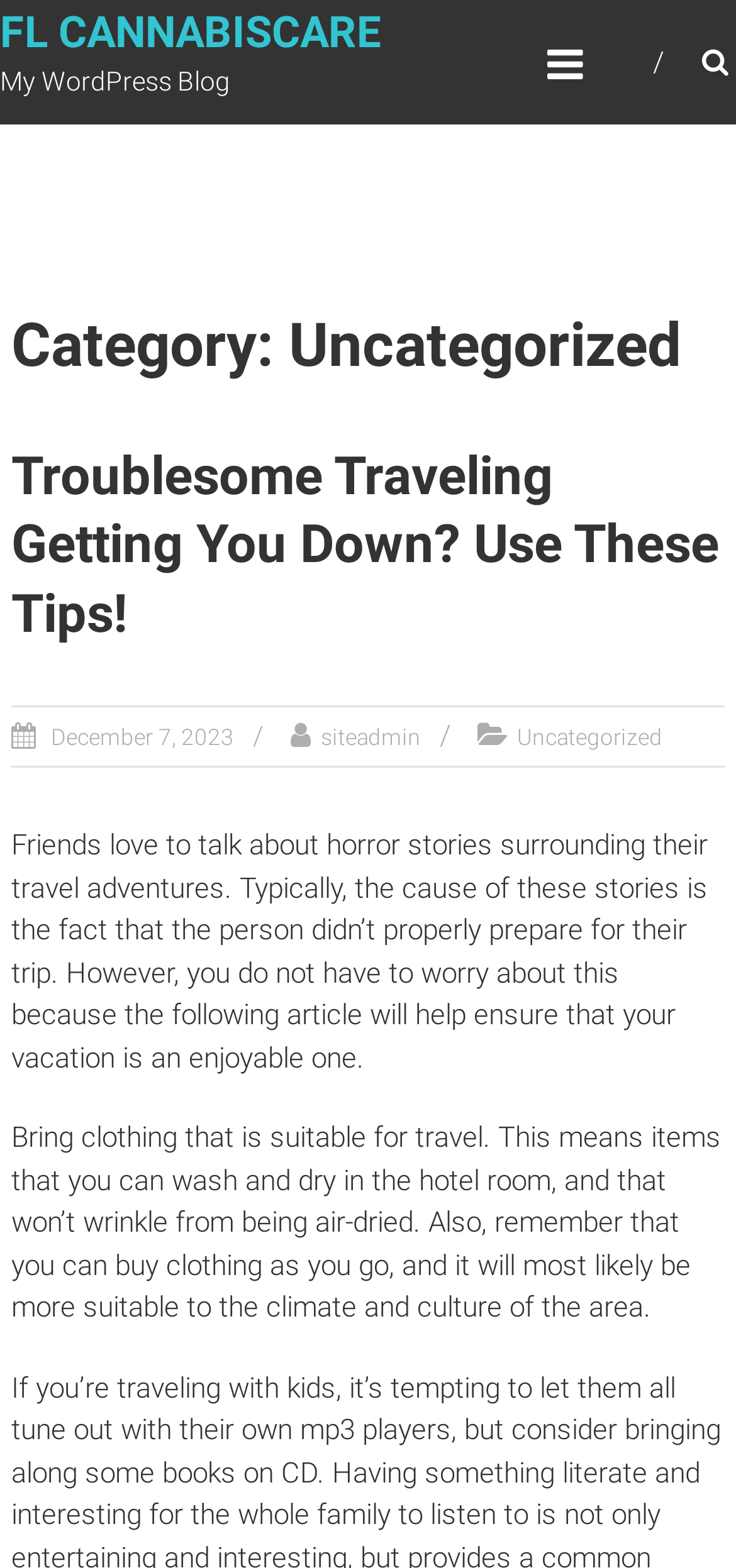Please reply to the following question using a single word or phrase: 
Who is the author of the latest article?

siteadmin